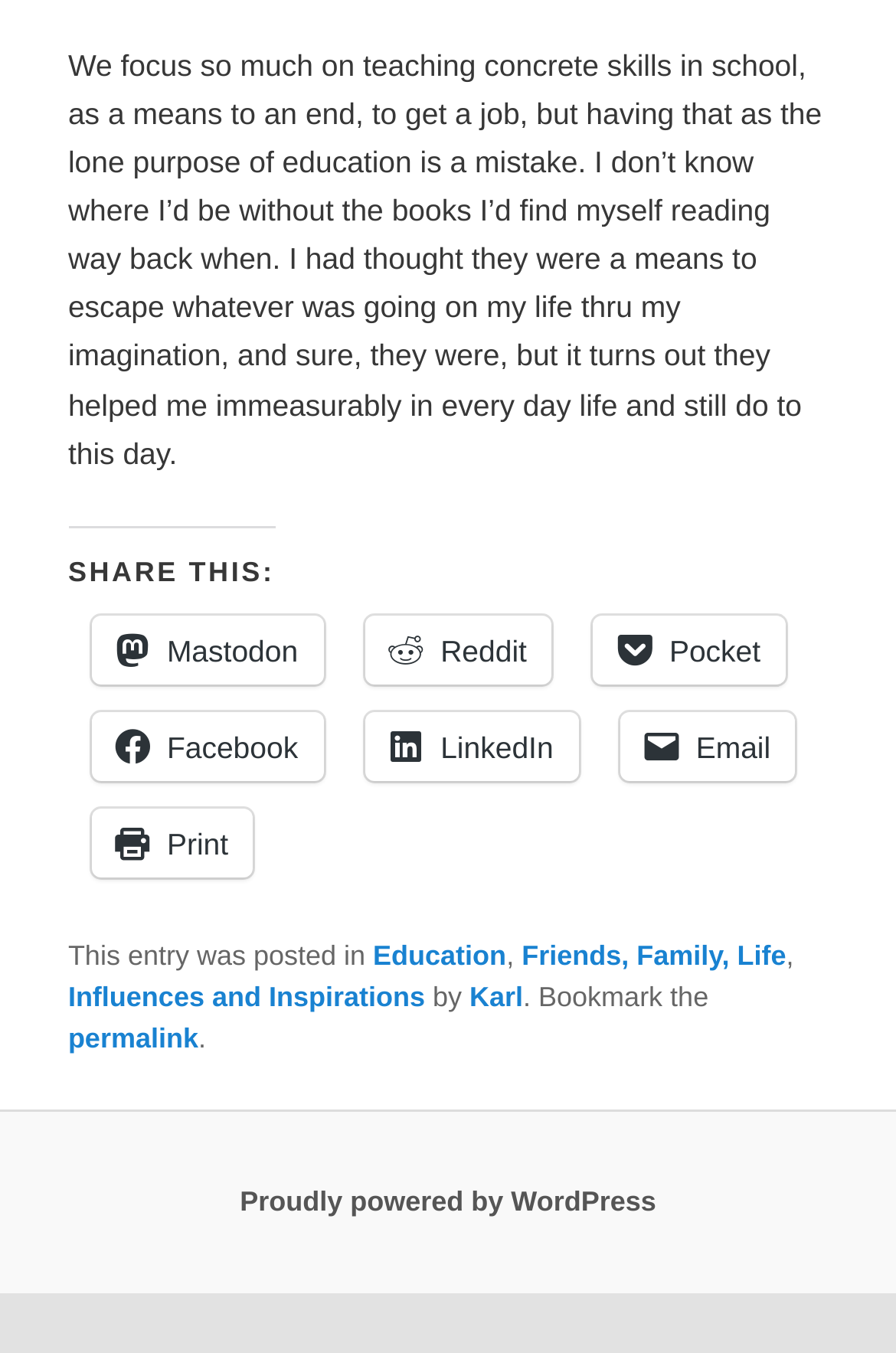Find the bounding box coordinates of the element to click in order to complete the given instruction: "Check the WordPress powered page."

[0.268, 0.876, 0.732, 0.9]